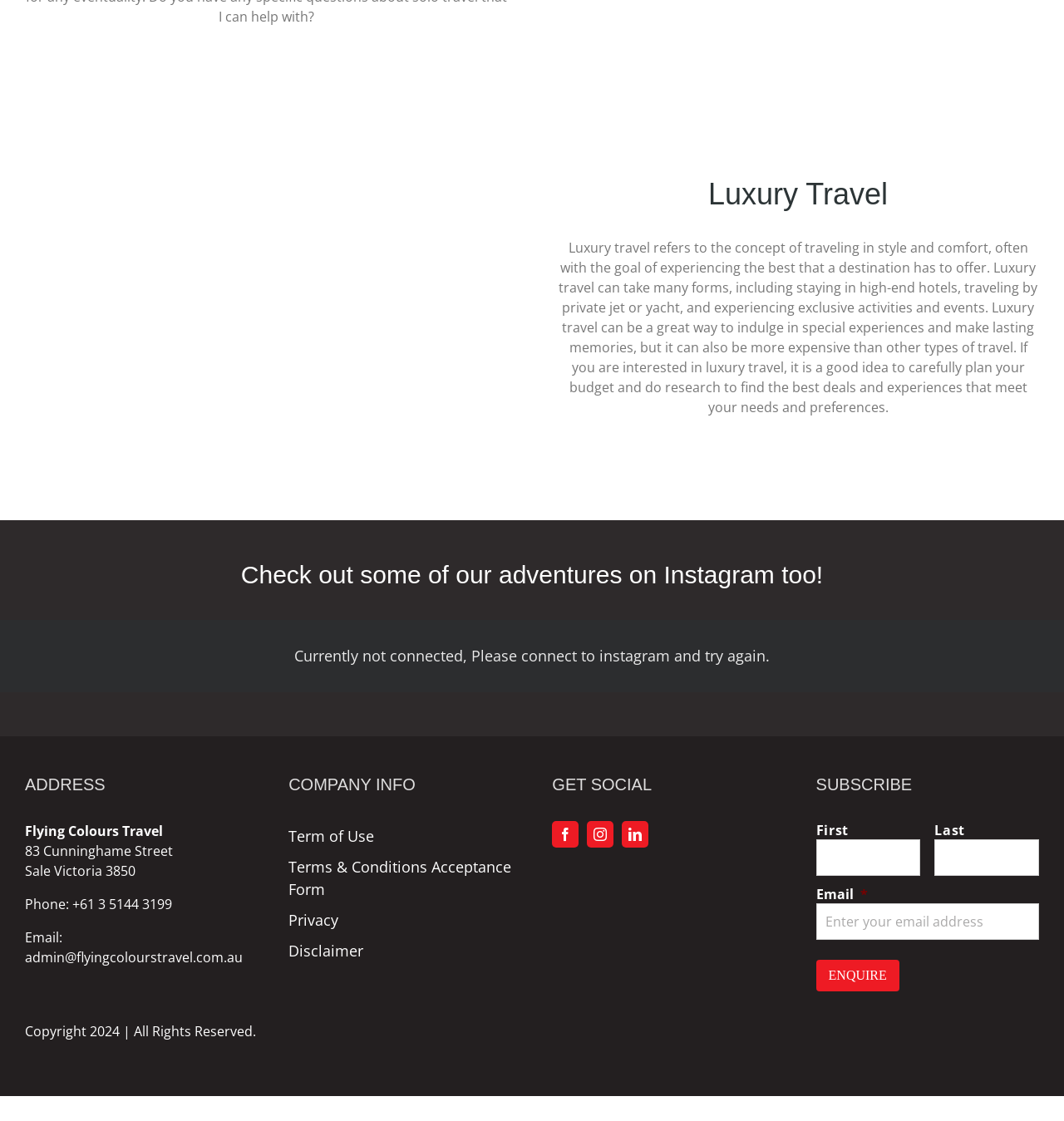Find the bounding box coordinates of the element to click in order to complete this instruction: "Ask a question". The bounding box coordinates must be four float numbers between 0 and 1, denoted as [left, top, right, bottom].

None